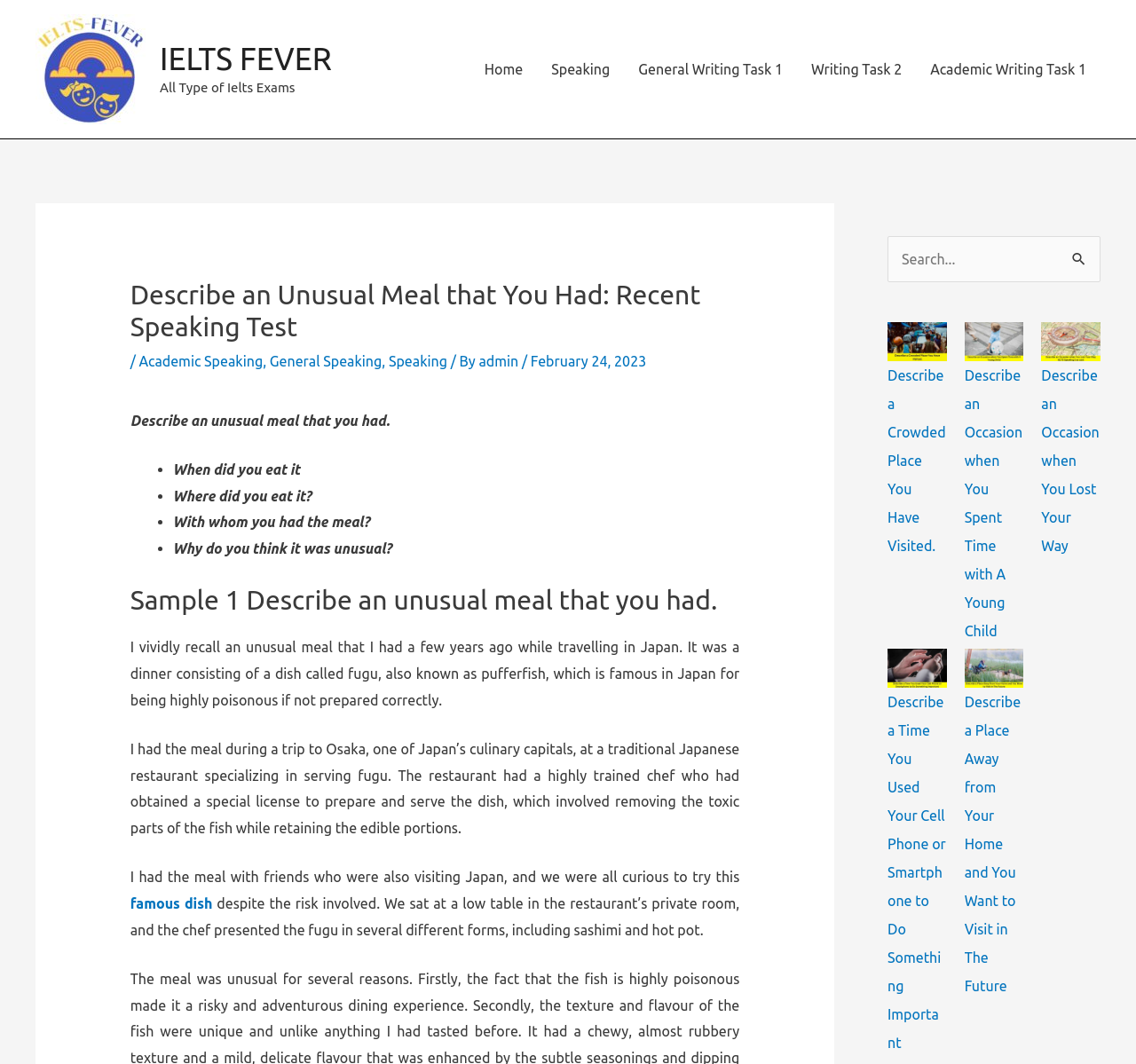How many links are provided in the 'Related Topics' section?
Offer a detailed and exhaustive answer to the question.

The 'Related Topics' section provides five links to other IELTS speaking test topics, including 'Describe a Crowded Place You Have Visited', 'Describe an Occasion when You Spent Time with A Young Child', and others.